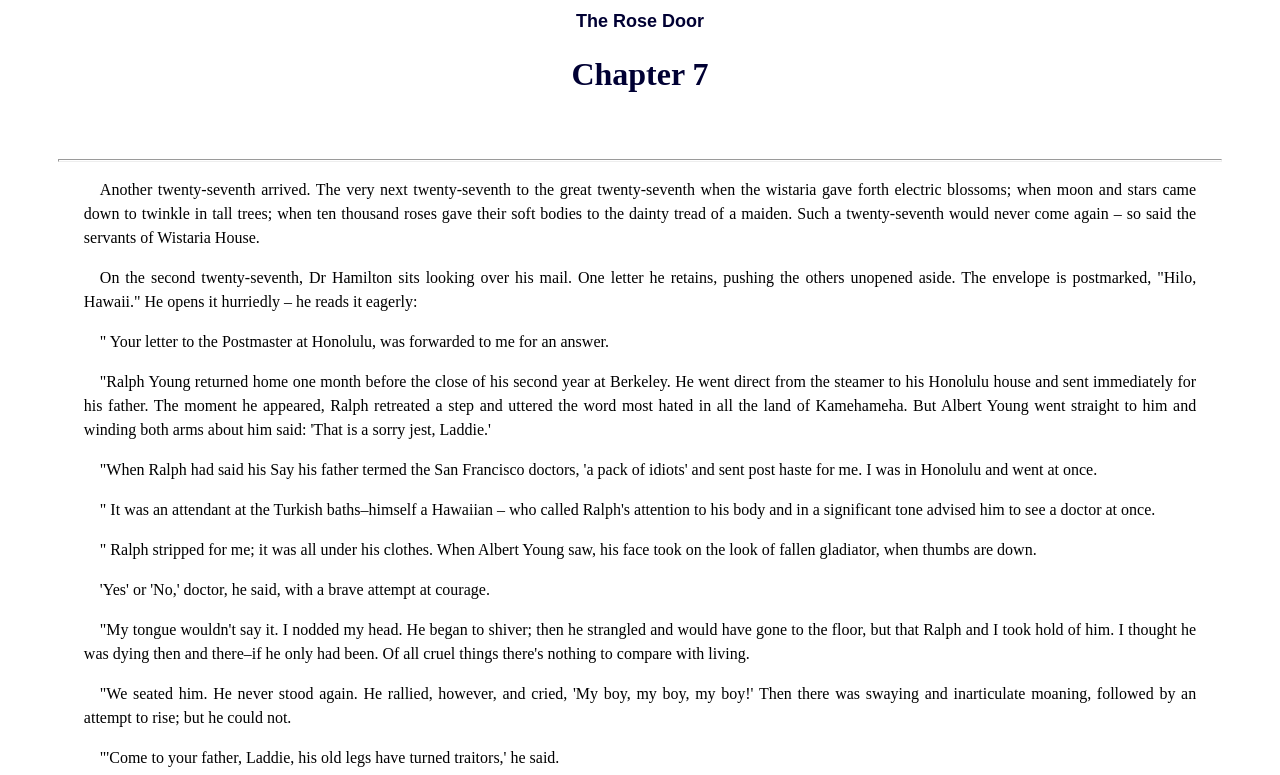Please provide a one-word or phrase answer to the question: 
What is the name of Ralph's father?

Albert Young